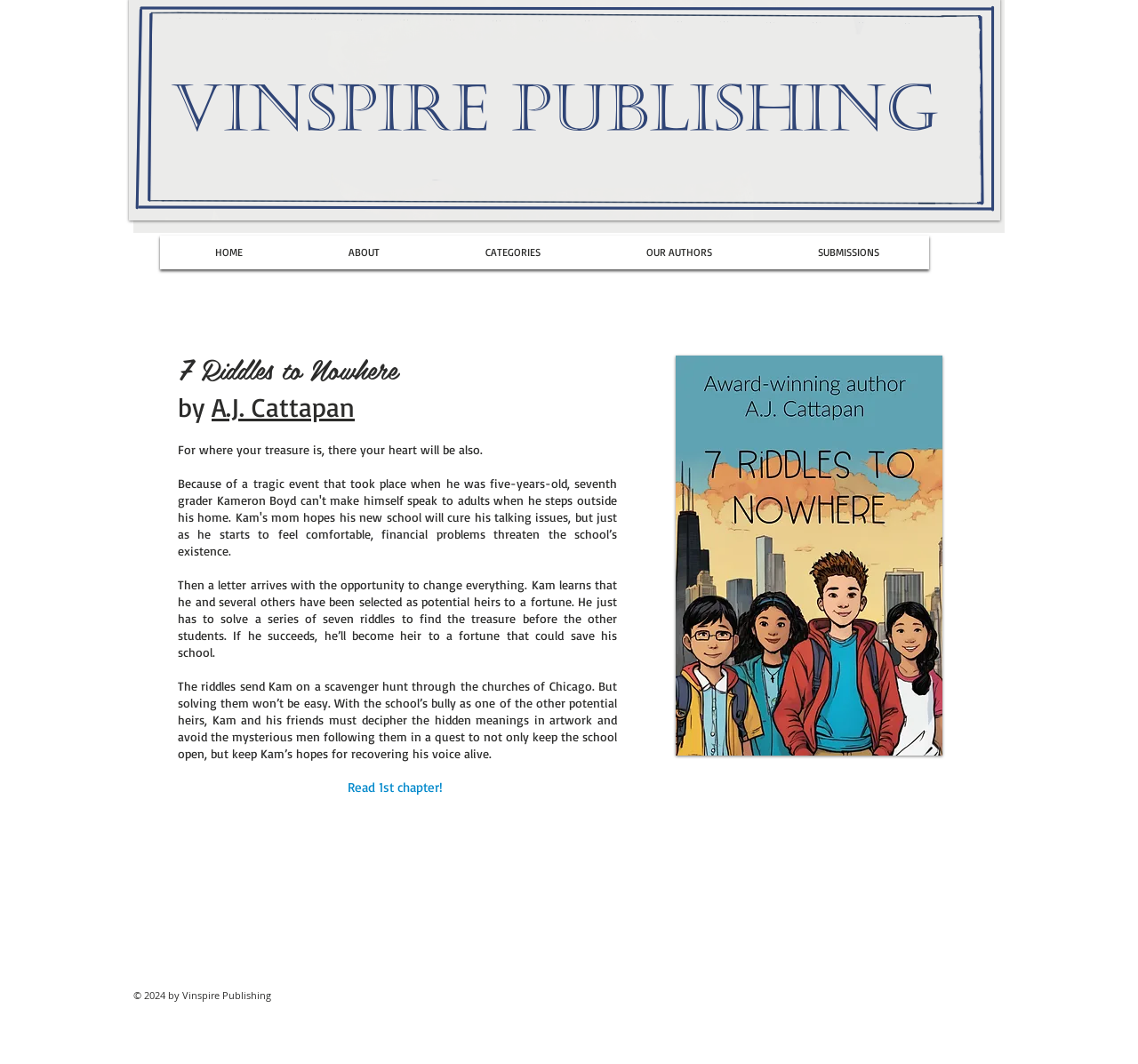Provide a thorough description of this webpage.

This webpage is about a book titled "7 Riddles to Nowhere" by A.J. Cattapan. At the top, there is a main heading with the book title, followed by the author's name, which is also a link. Below the author's name, there is a quote "For where your treasure is, there your heart will be also." 

The main content of the page is a summary of the book, which describes the story of a character named Kam who receives a letter with an opportunity to change his life by solving a series of seven riddles to find a treasure. The summary is divided into three paragraphs, with the first paragraph introducing the story, the second paragraph describing the challenges Kam faces, and the third paragraph mentioning the consequences of solving the riddles.

To the right of the summary, there is a large image of the book cover, which takes up about a quarter of the page. Below the image, there is a "Matrix gallery" region with five links, likely representing a gallery of images related to the book.

At the top of the page, there is a navigation menu with five links: "HOME", "ABOUT", "CATEGORIES", "OUR AUTHORS", and "SUBMISSIONS". The menu is located near the top left corner of the page. At the very bottom of the page, there is a copyright notice "© 2024 by Vinspire Publishing".